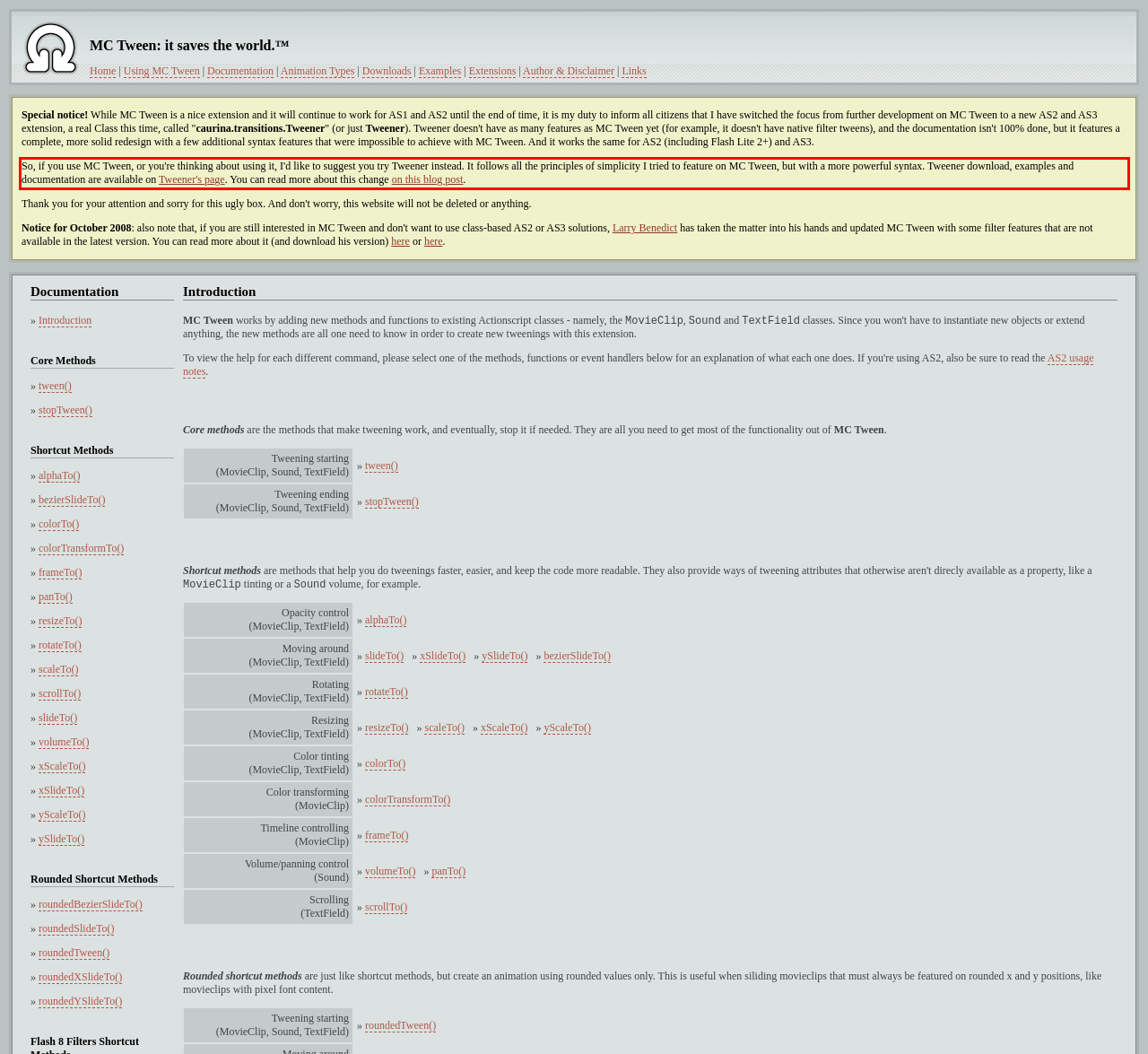Within the screenshot of the webpage, there is a red rectangle. Please recognize and generate the text content inside this red bounding box.

So, if you use MC Tween, or you're thinking about using it, I'd like to suggest you try Tweener instead. It follows all the principles of simplicity I tried to feature on MC Tween, but with a more powerful syntax. Tweener download, examples and documentation are available on Tweener's page. You can read more about this change on this blog post.